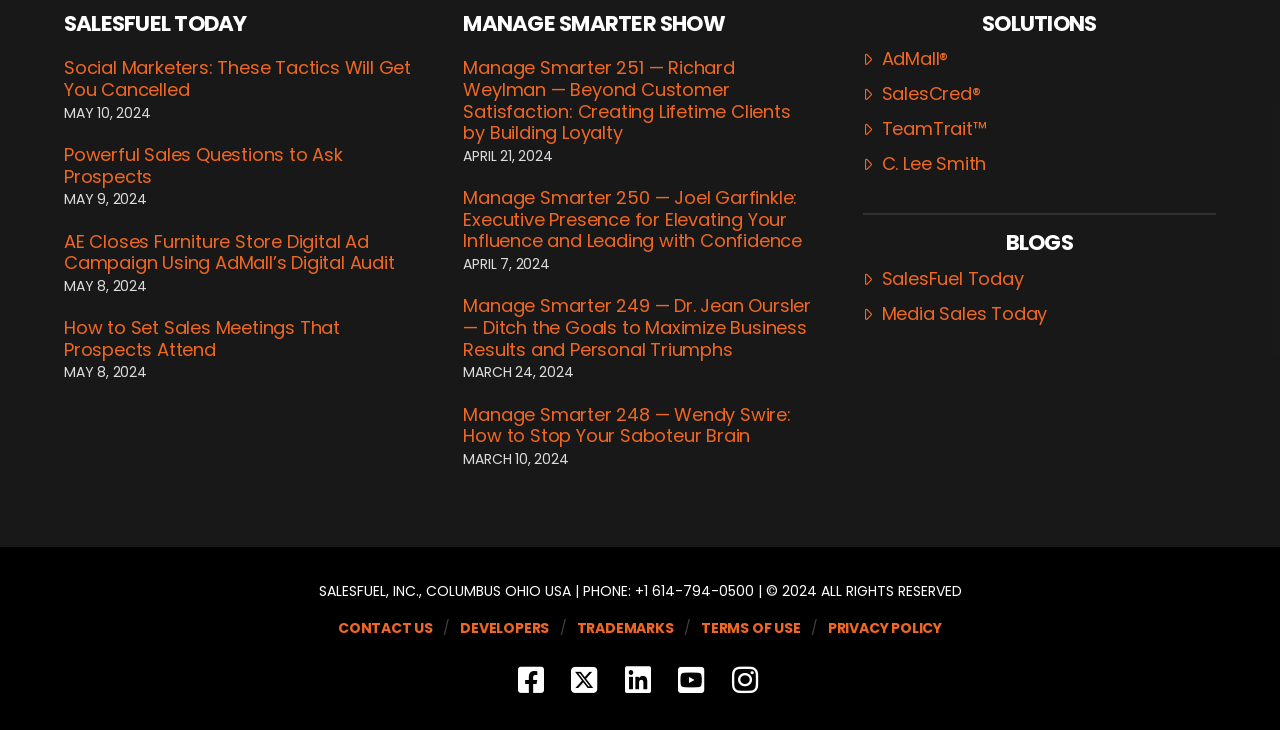How many social media links are there at the bottom of the page? Observe the screenshot and provide a one-word or short phrase answer.

5